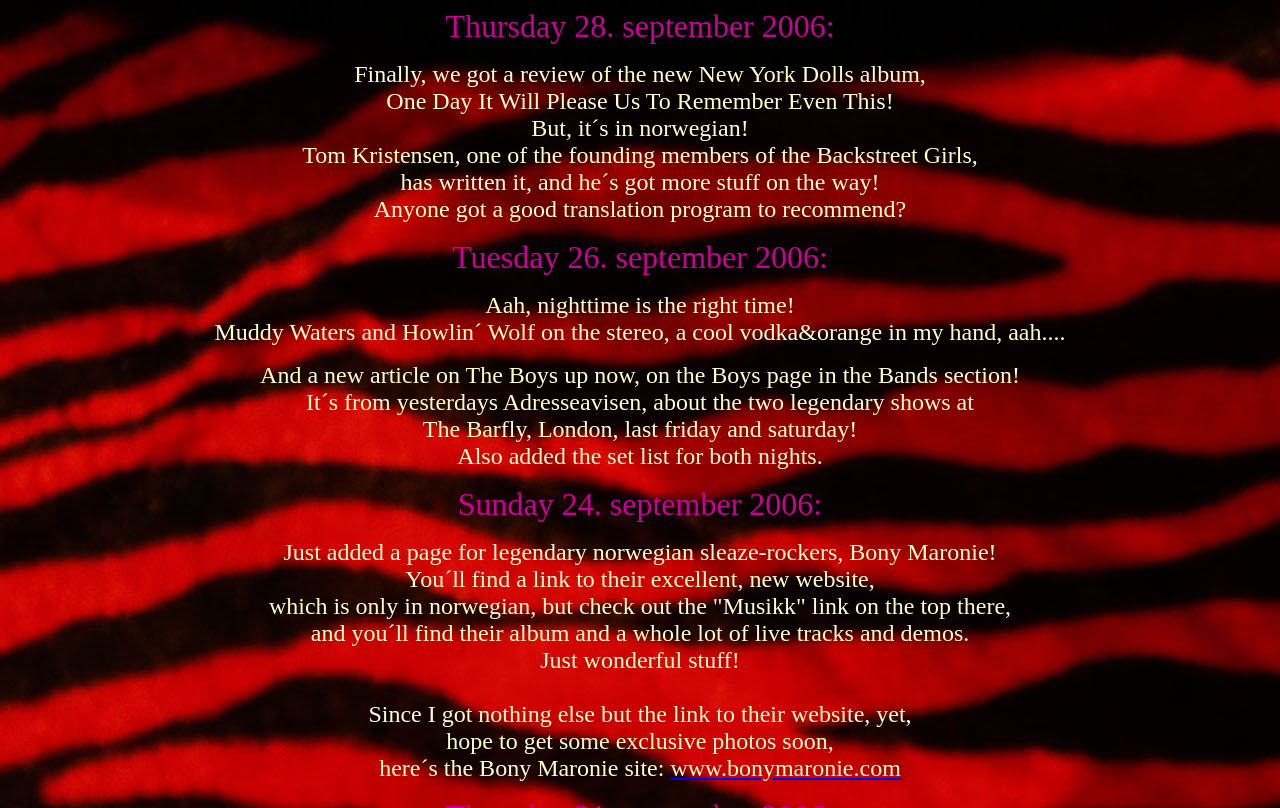Examine the screenshot and answer the question in as much detail as possible: What is the name of the album reviewed?

I found the answer by reading the text on the webpage, specifically the sentence 'Finally, we got a review of the new New York Dolls album, One Day It Will Please Us To Remember Even This!' which indicates that the album being reviewed is 'One Day It Will Please Us To Remember Even This!'.